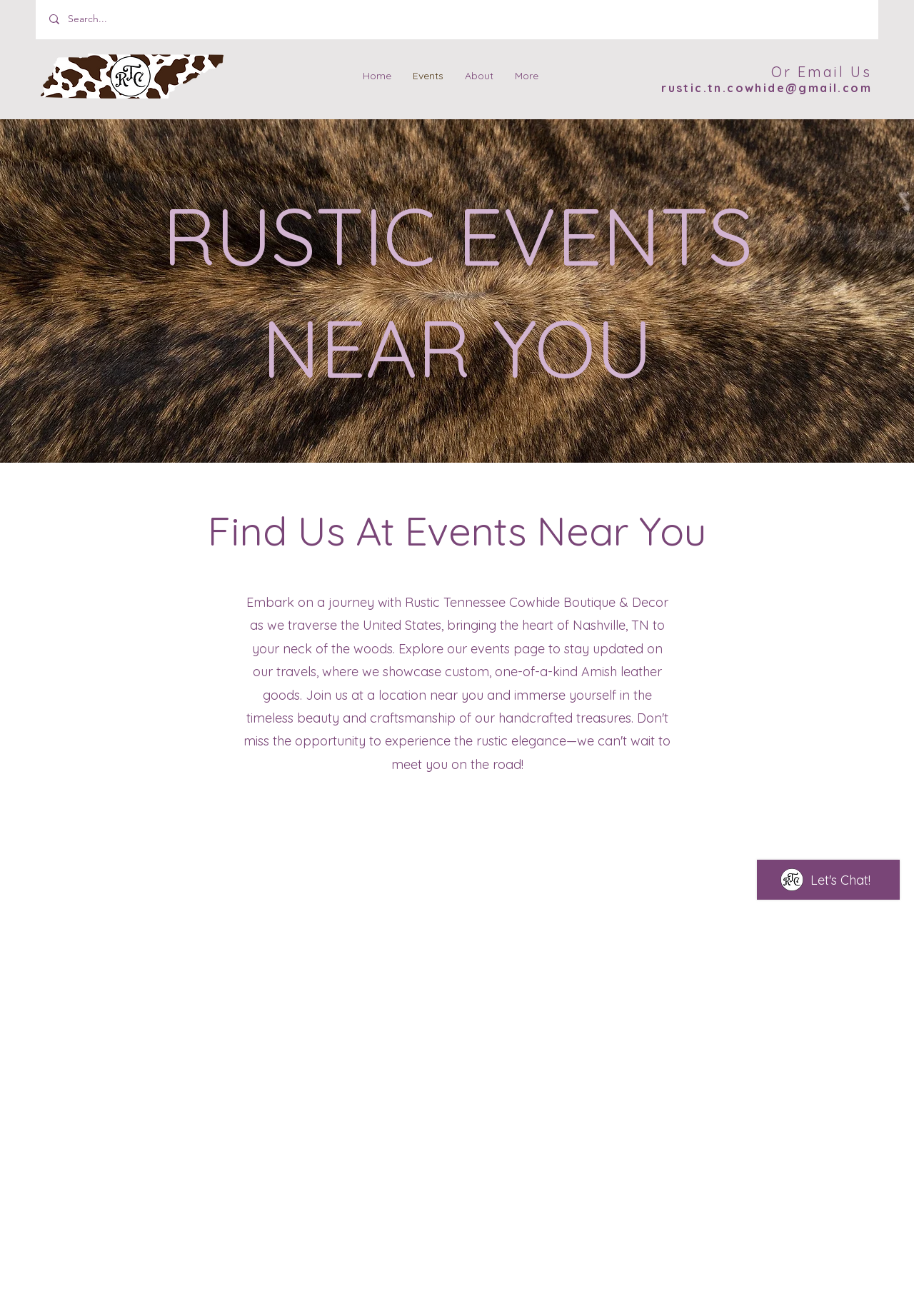Determine the bounding box of the UI component based on this description: "aria-label="Search..." name="q" placeholder="Search..."". The bounding box coordinates should be four float values between 0 and 1, i.e., [left, top, right, bottom].

[0.074, 0.004, 0.177, 0.026]